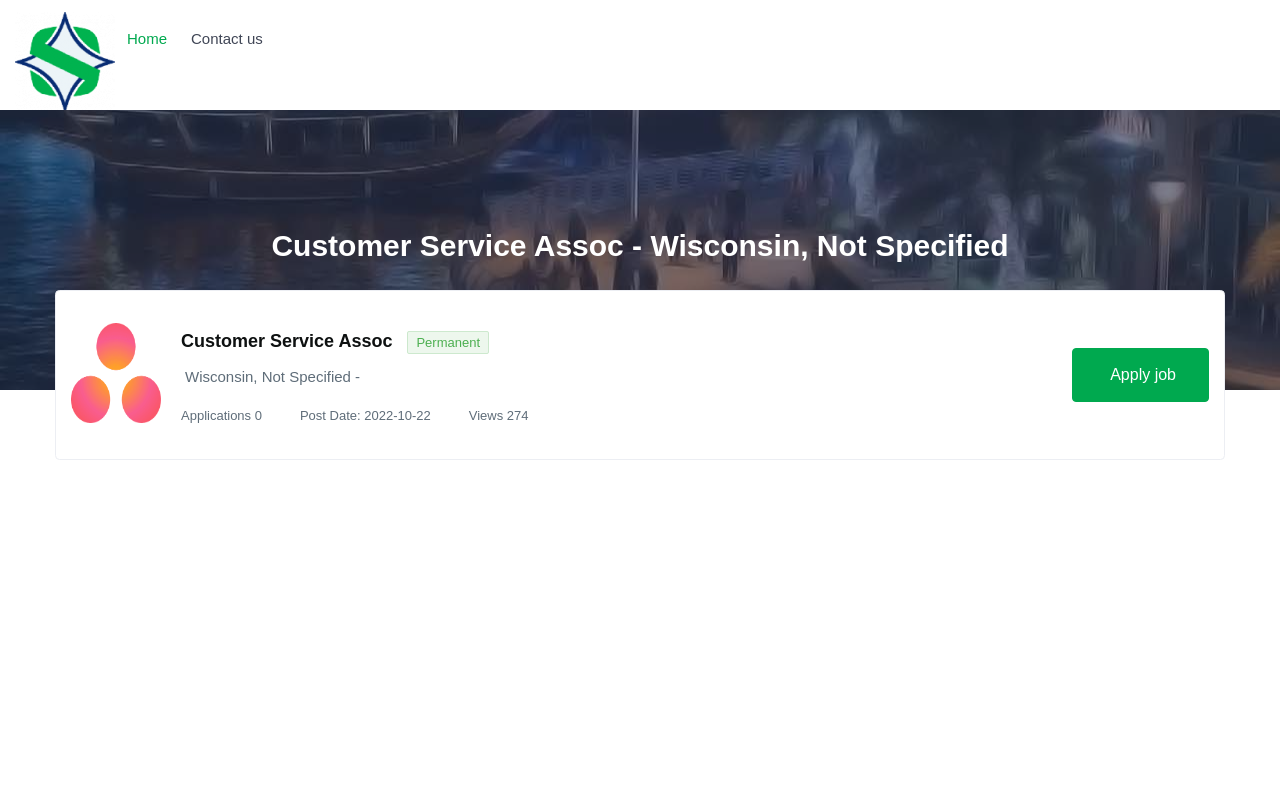Determine the bounding box coordinates of the region to click in order to accomplish the following instruction: "Select a location". Provide the coordinates as four float numbers between 0 and 1, specifically [left, top, right, bottom].

[0.012, 0.3, 0.056, 0.375]